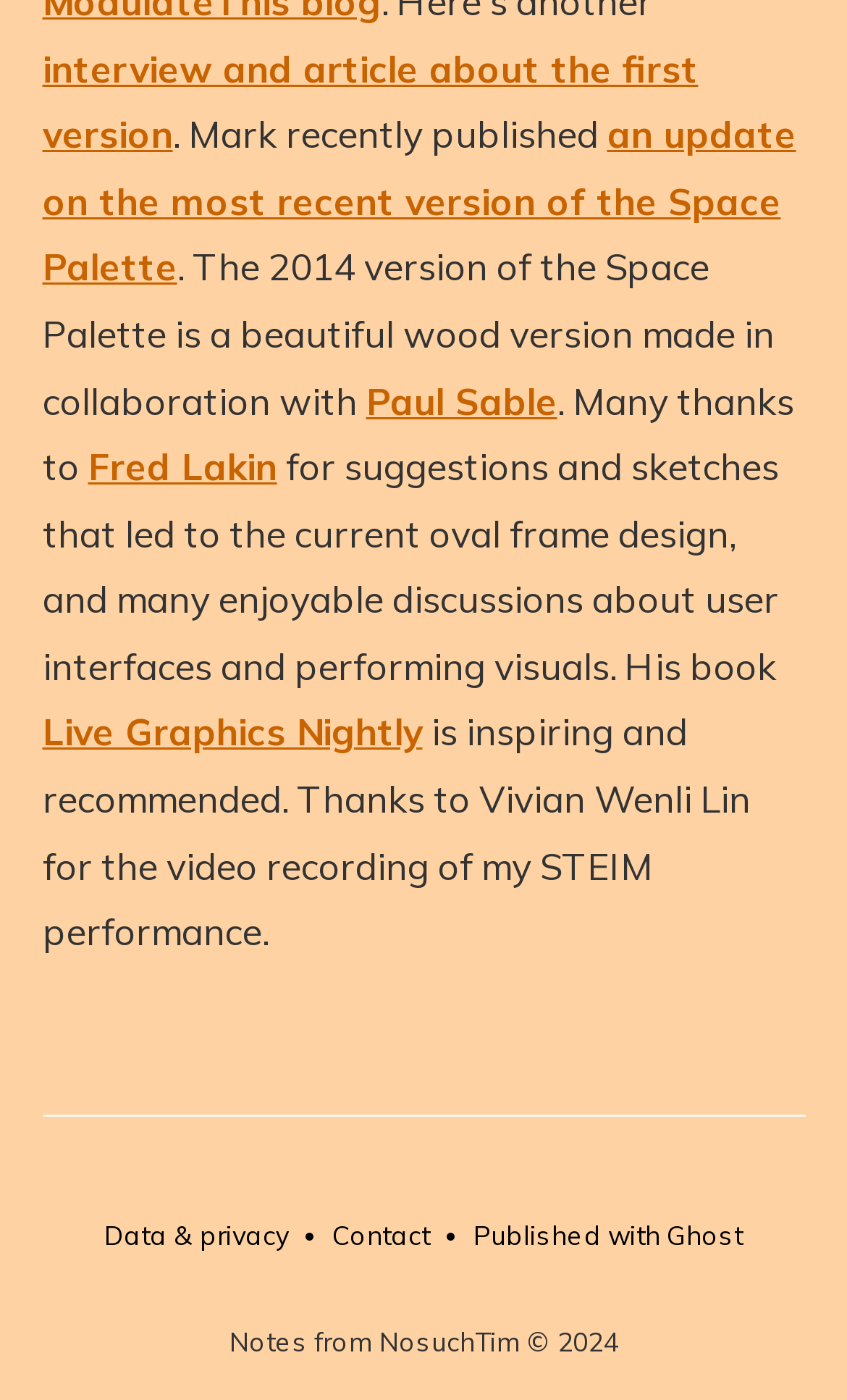Who recorded the video of the STEIM performance?
Answer the question with a single word or phrase, referring to the image.

Vivian Wenli Lin